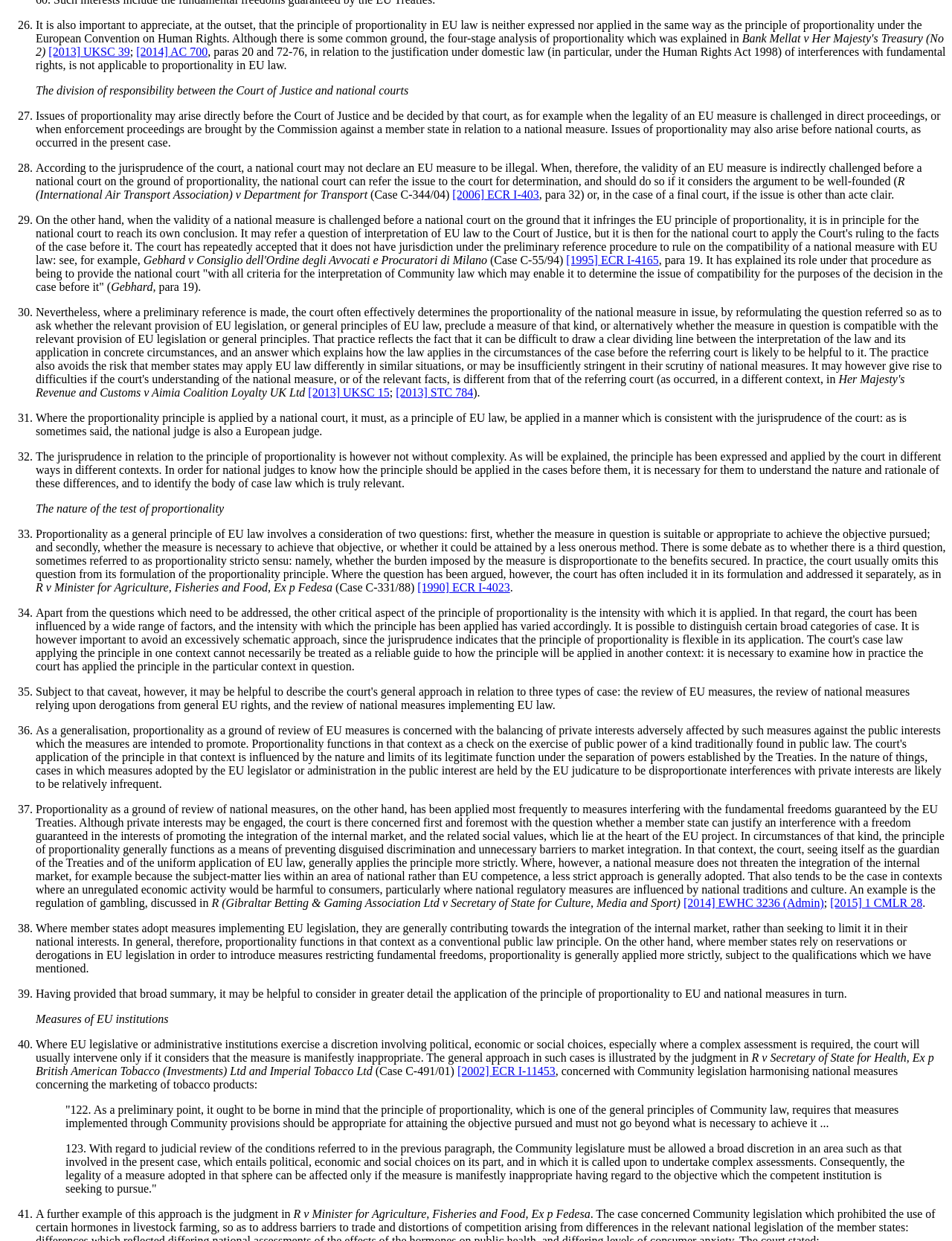Find the bounding box coordinates for the area you need to click to carry out the instruction: "click the link '[2014] EWHC 3236 (Admin)'". The coordinates should be four float numbers between 0 and 1, indicated as [left, top, right, bottom].

[0.718, 0.723, 0.865, 0.733]